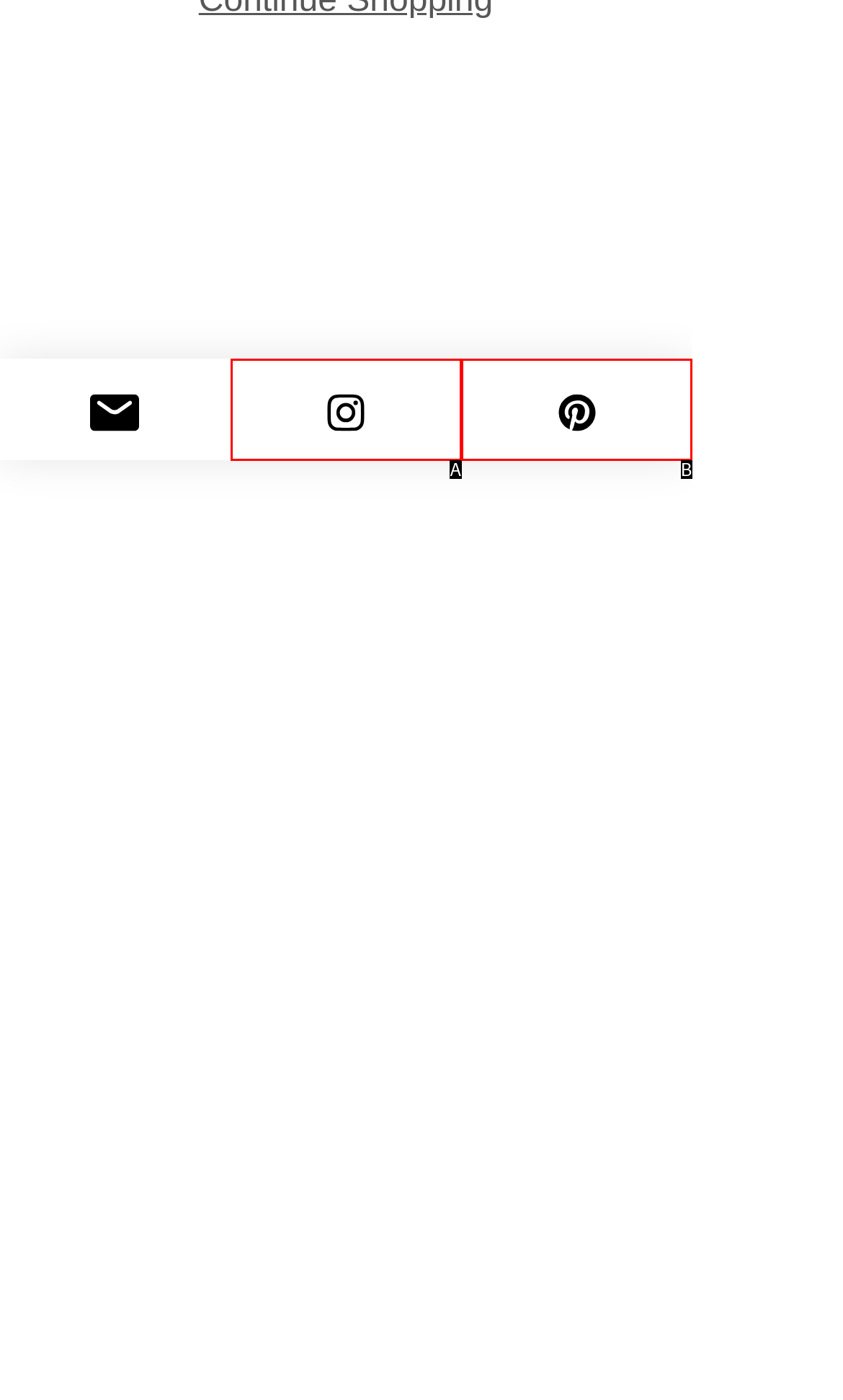From the available choices, determine which HTML element fits this description: Pinterest Respond with the correct letter.

B